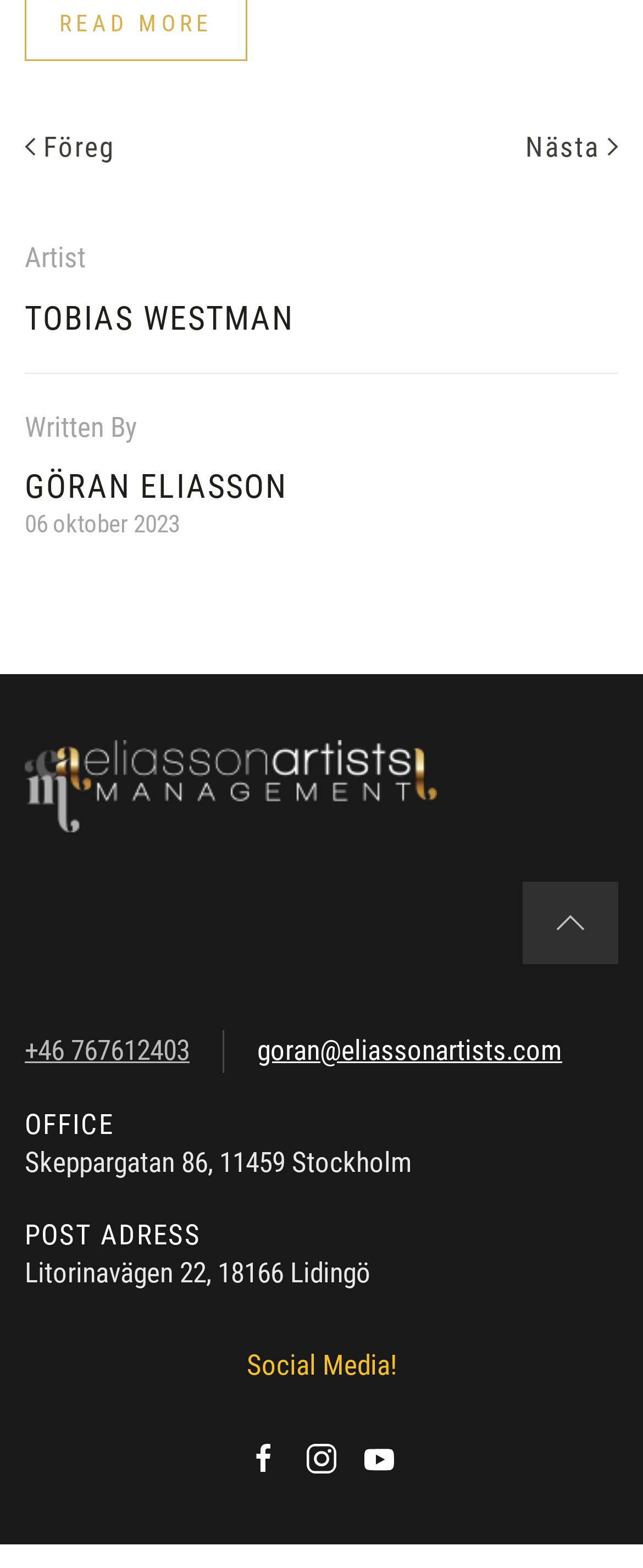What is the phone number?
Provide a detailed answer to the question, using the image to inform your response.

I found the phone number by looking at the link element with the text '+46 767612403', which is located above the 'OFFICE' heading.